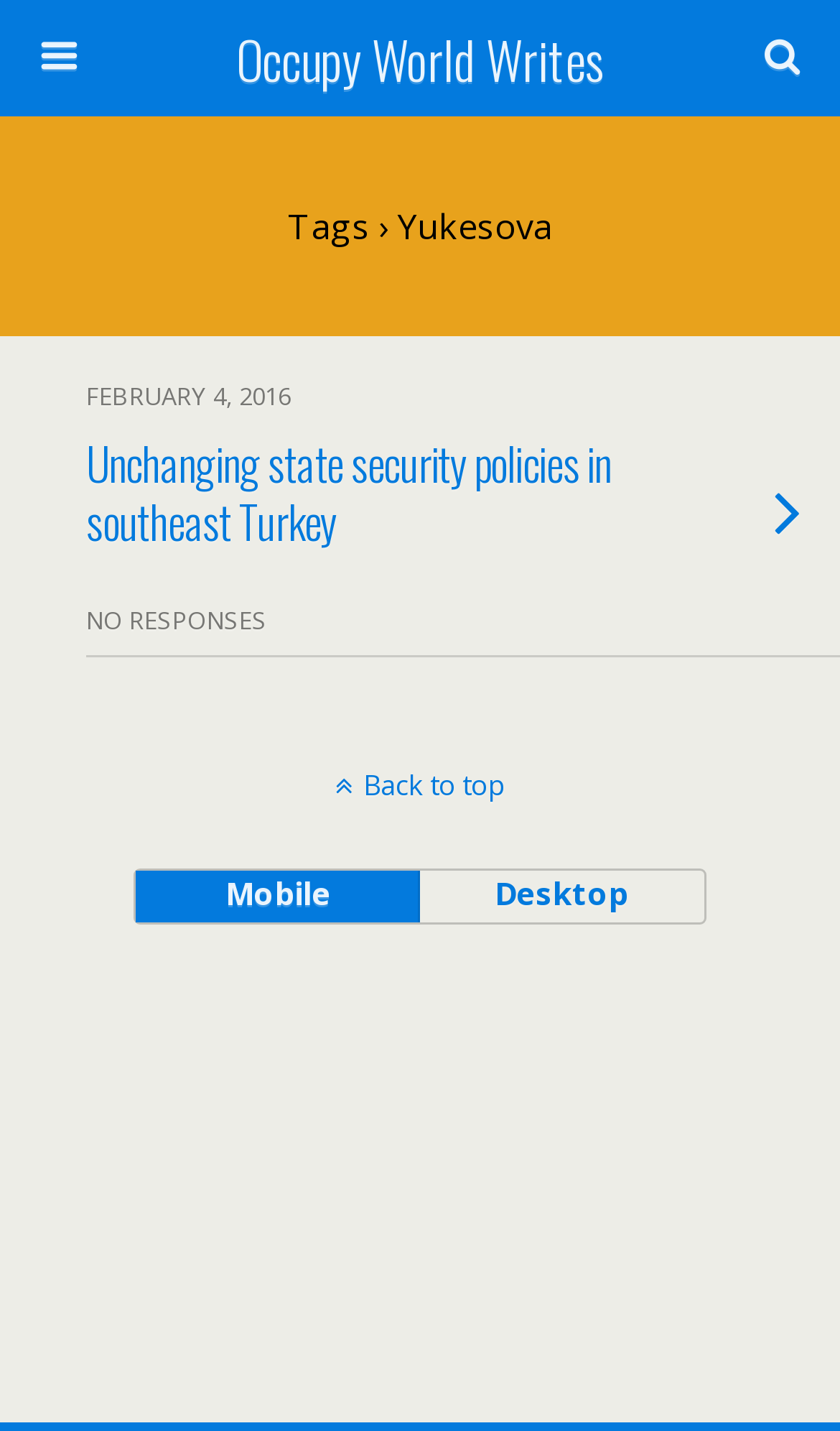Give a short answer using one word or phrase for the question:
Is there a link to go back to the top of the page?

Yes